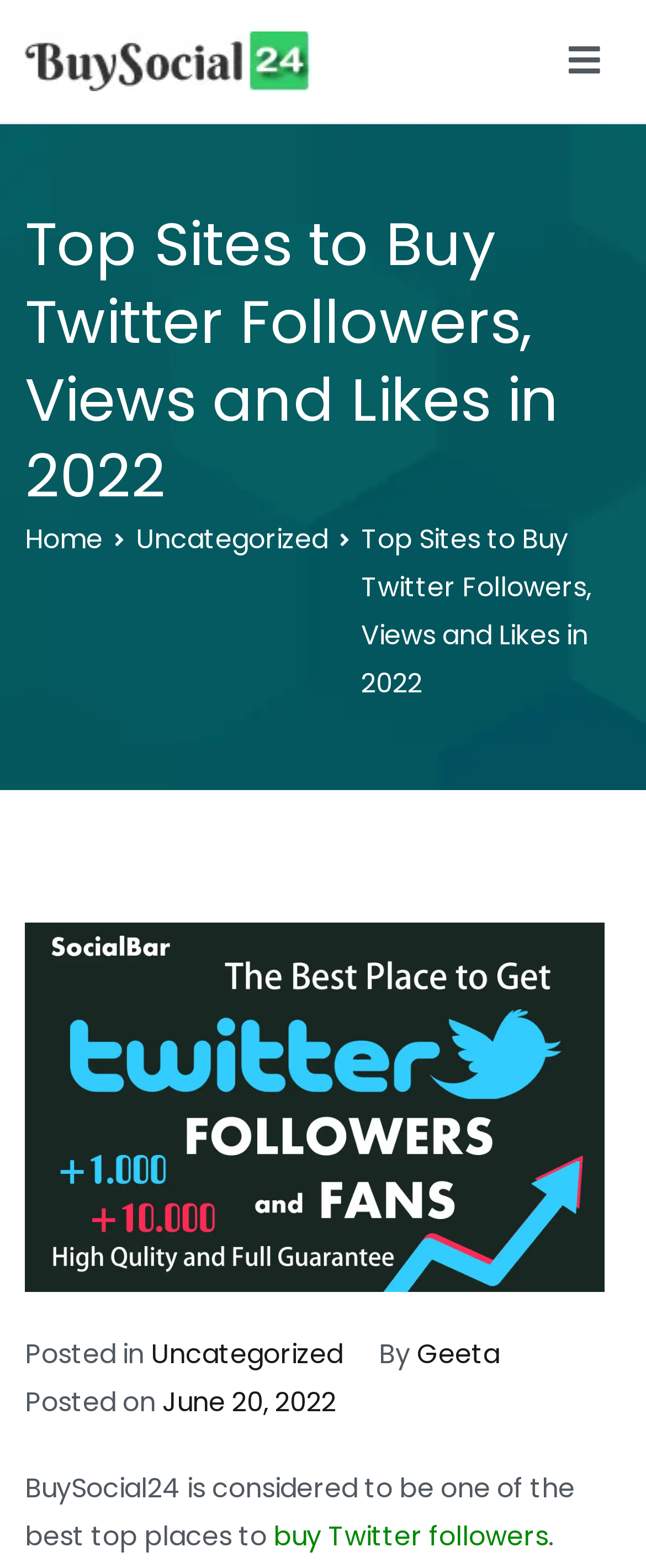What is the name of the website?
Provide a concise answer using a single word or phrase based on the image.

BuySocial24